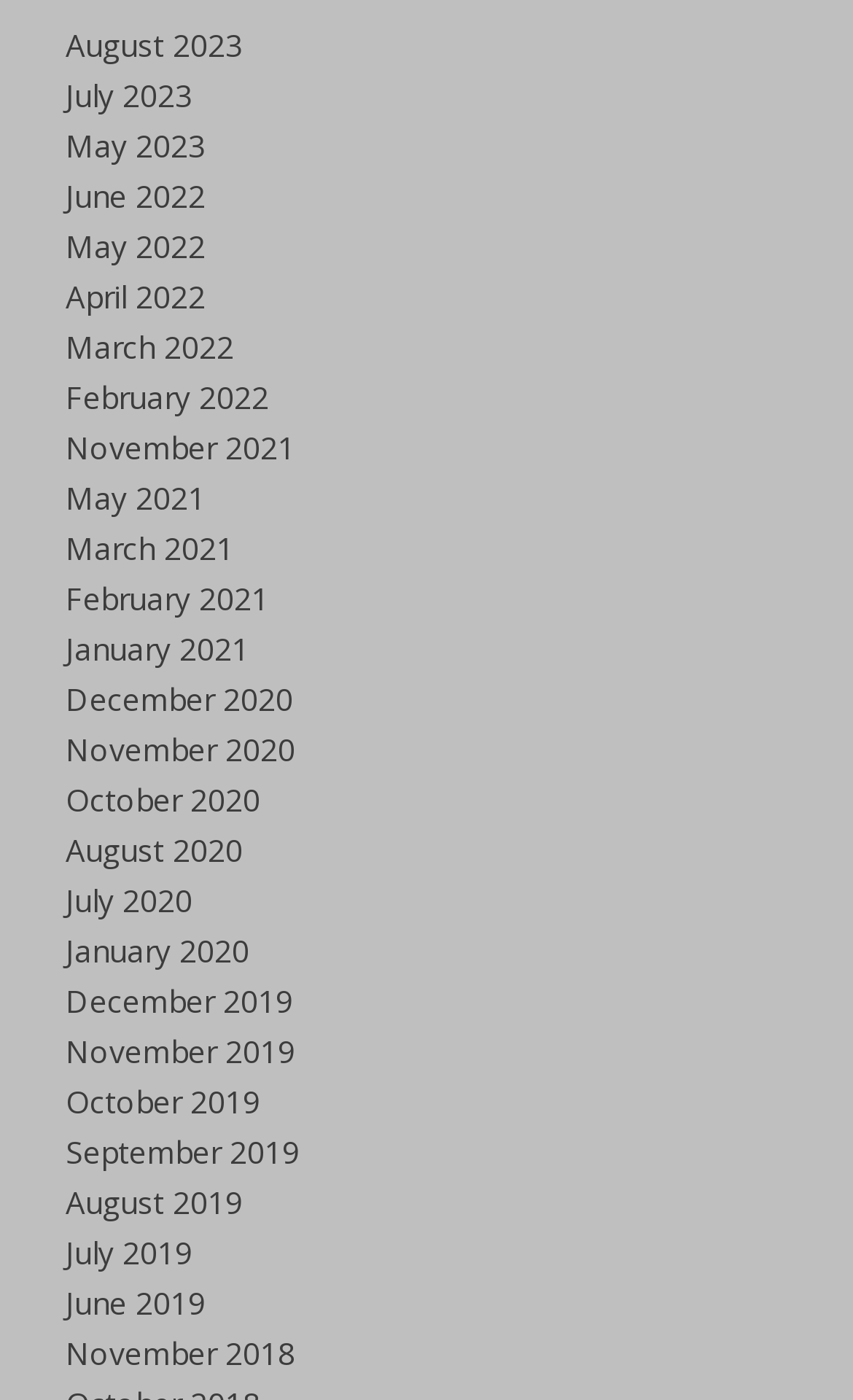Please determine the bounding box coordinates for the element that should be clicked to follow these instructions: "view August 2023".

[0.077, 0.018, 0.285, 0.047]